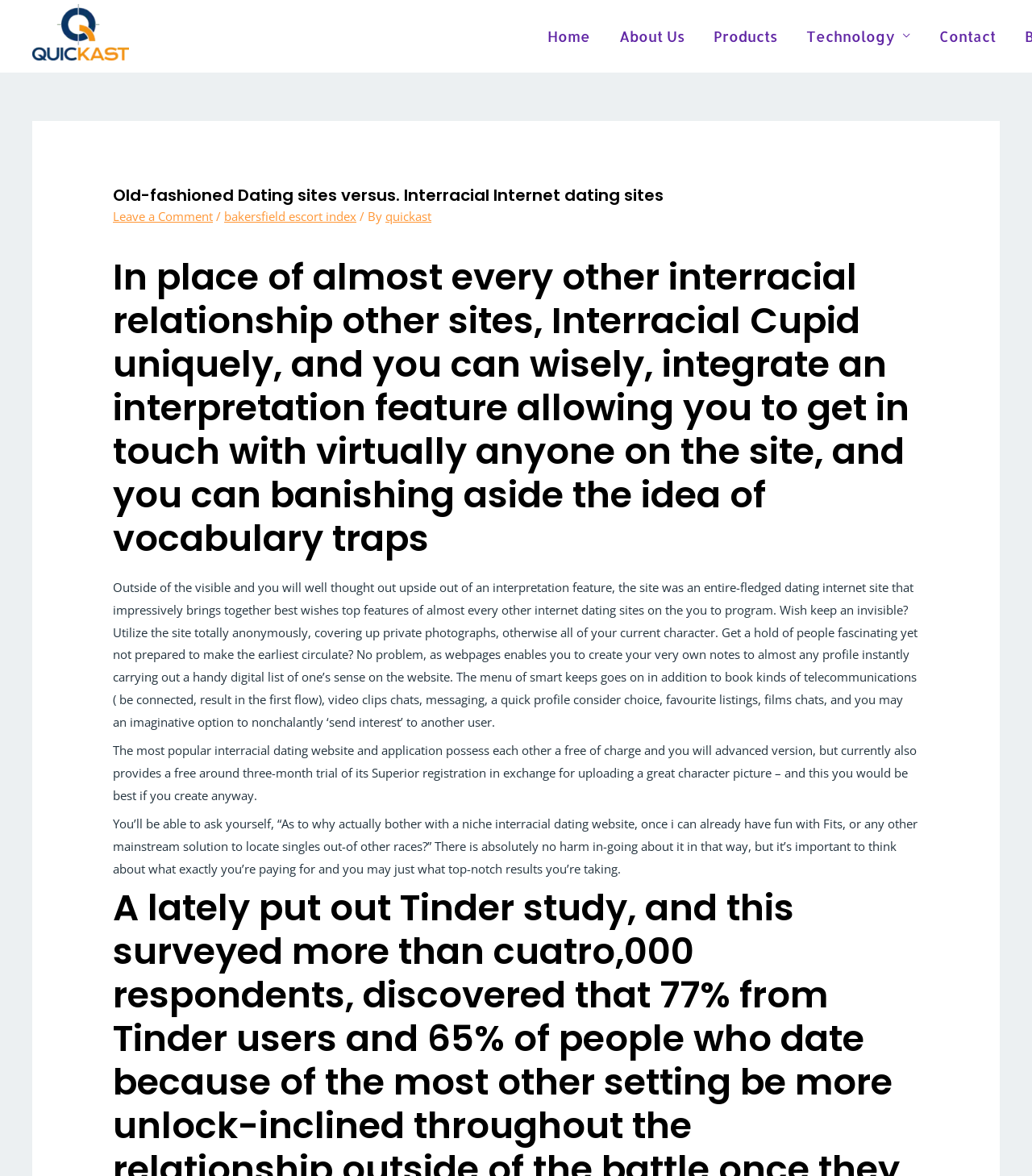What is the name of the company behind this website?
Look at the image and construct a detailed response to the question.

I found the answer by looking at the top-left corner of the webpage, where the company logo and name are displayed. The link 'Quickast Makers Space Pvt. Ltd.' is located at [0.031, 0.019, 0.125, 0.033] and is accompanied by an image with the same name.